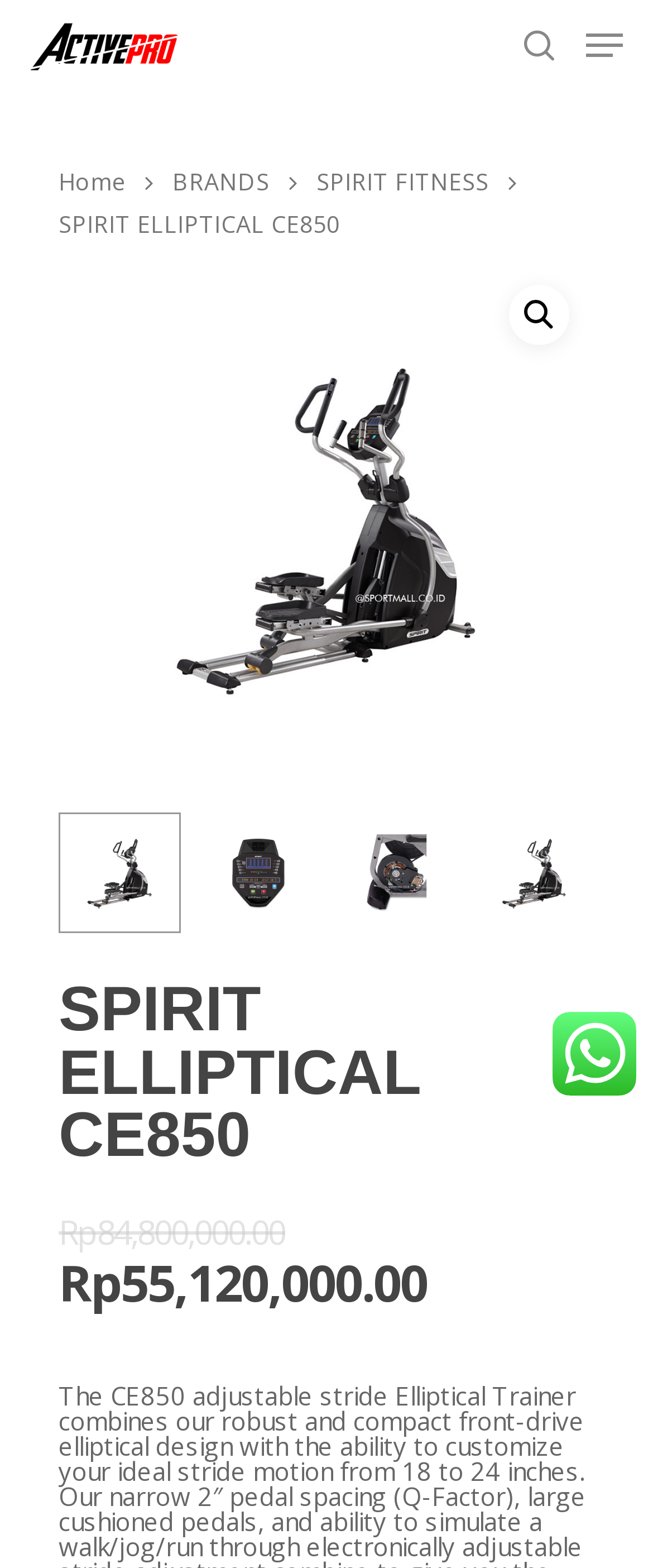Please provide a one-word or phrase answer to the question: 
What is the function of the search box?

To search or close with ESC